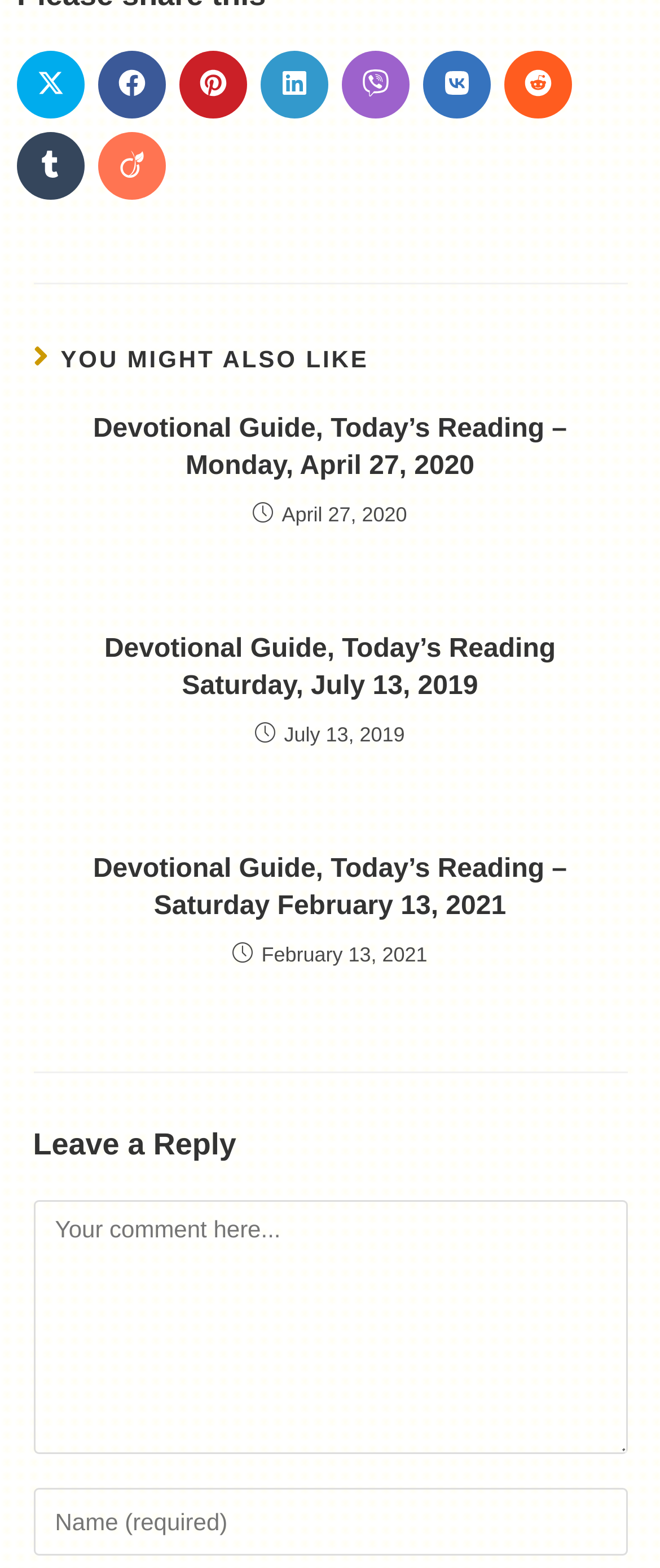Using the description: "title="Share on Pinterest"", identify the bounding box of the corresponding UI element in the screenshot.

[0.272, 0.032, 0.374, 0.075]